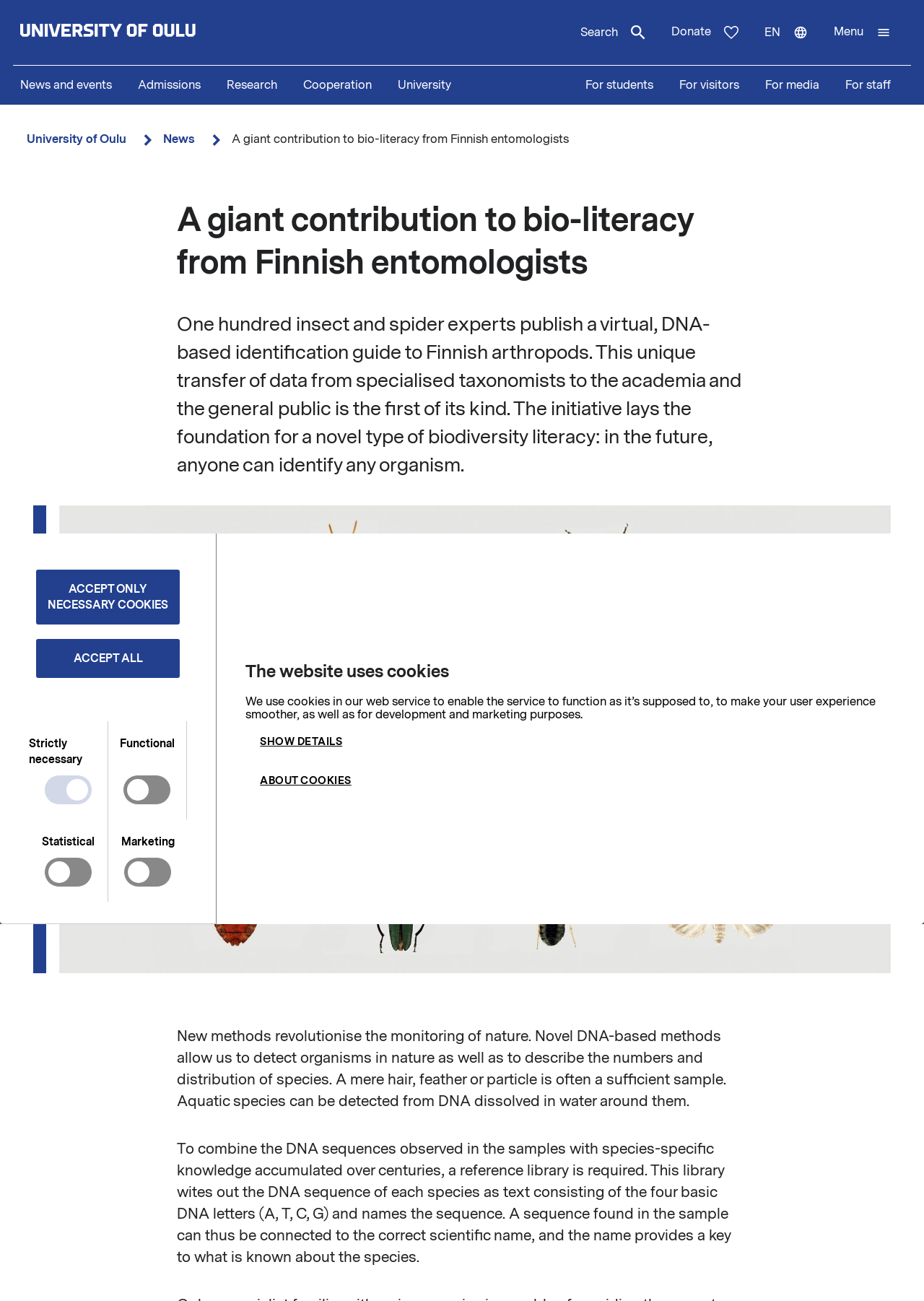Locate the bounding box coordinates of the clickable element to fulfill the following instruction: "Click the search button". Provide the coordinates as four float numbers between 0 and 1 in the format [left, top, right, bottom].

[0.614, 0.0, 0.712, 0.05]